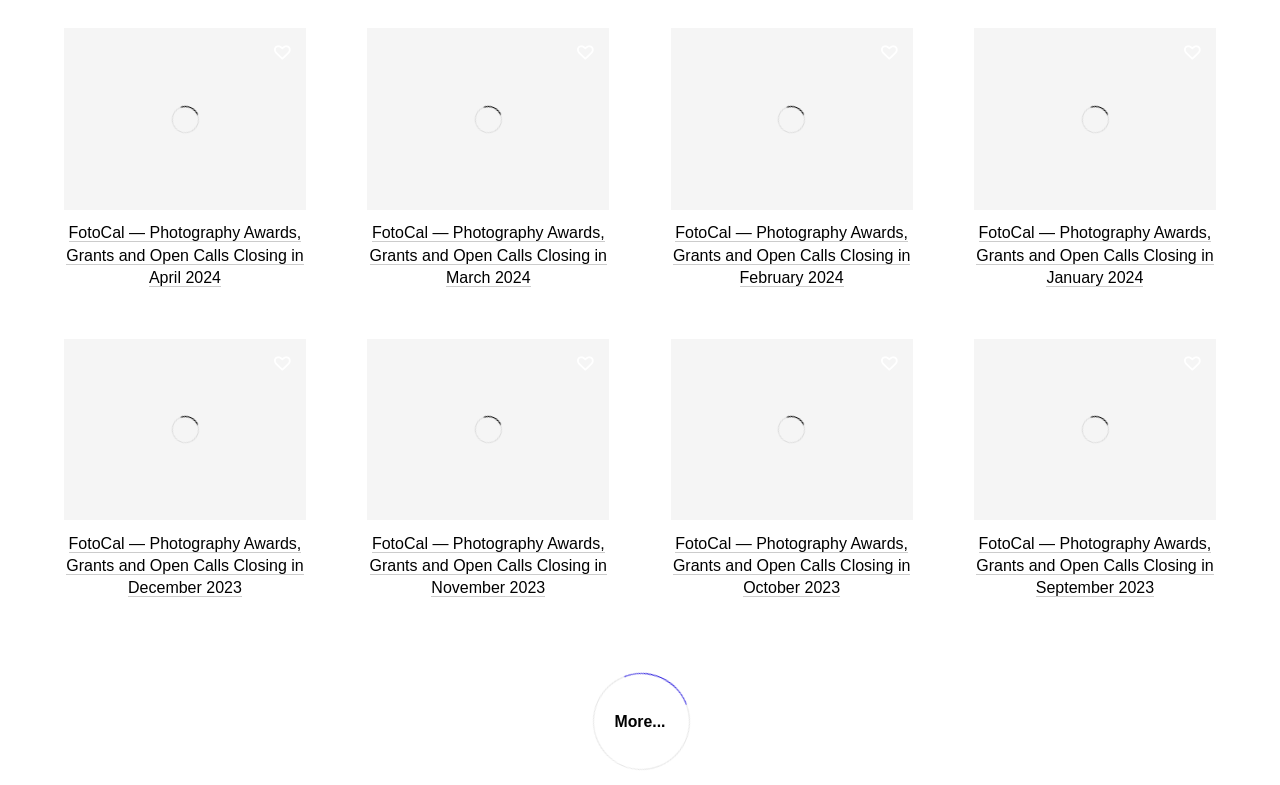How many articles are on the webpage?
Based on the screenshot, respond with a single word or phrase.

6